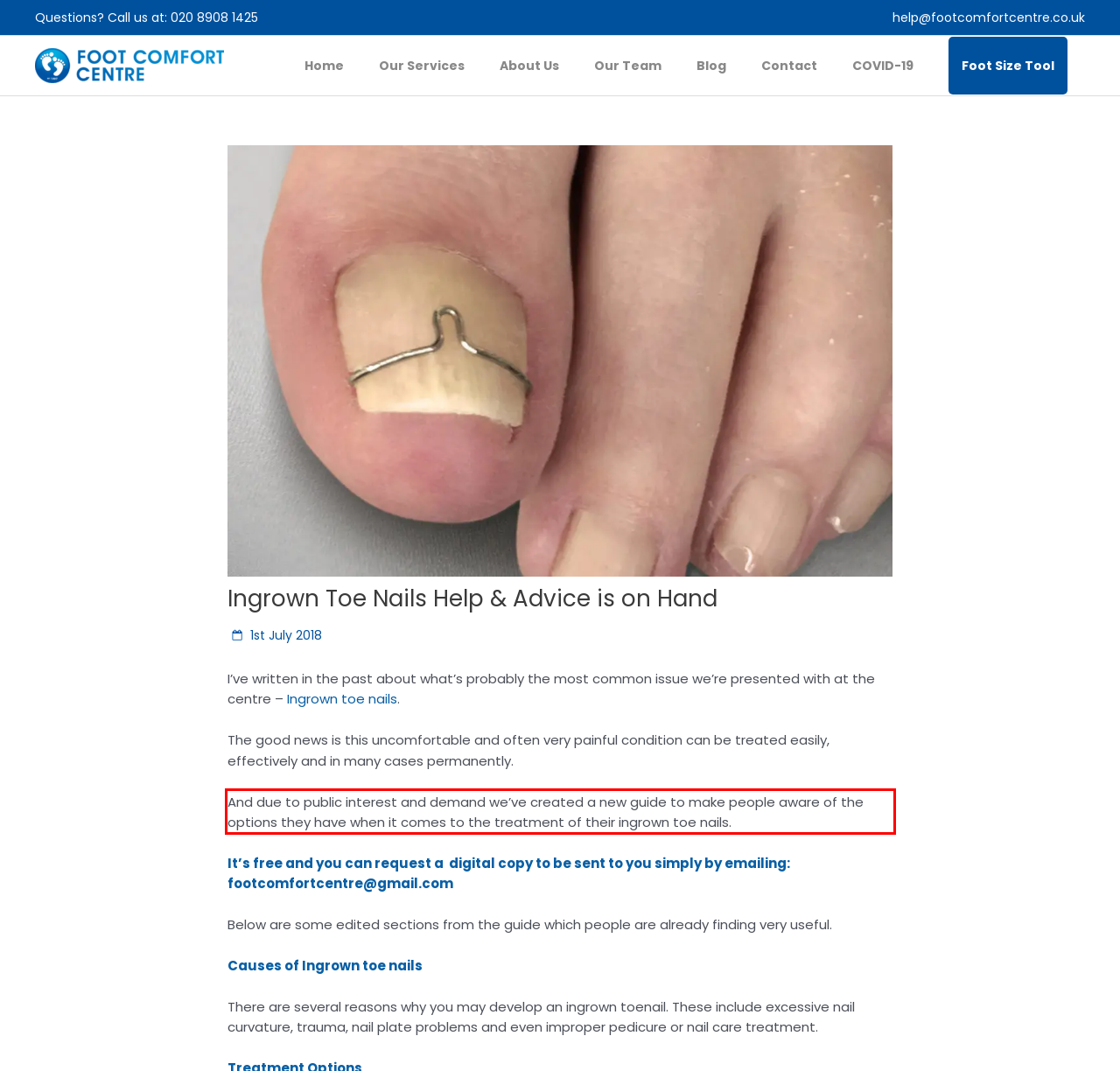With the given screenshot of a webpage, locate the red rectangle bounding box and extract the text content using OCR.

And due to public interest and demand we’ve created a new guide to make people aware of the options they have when it comes to the treatment of their ingrown toe nails.